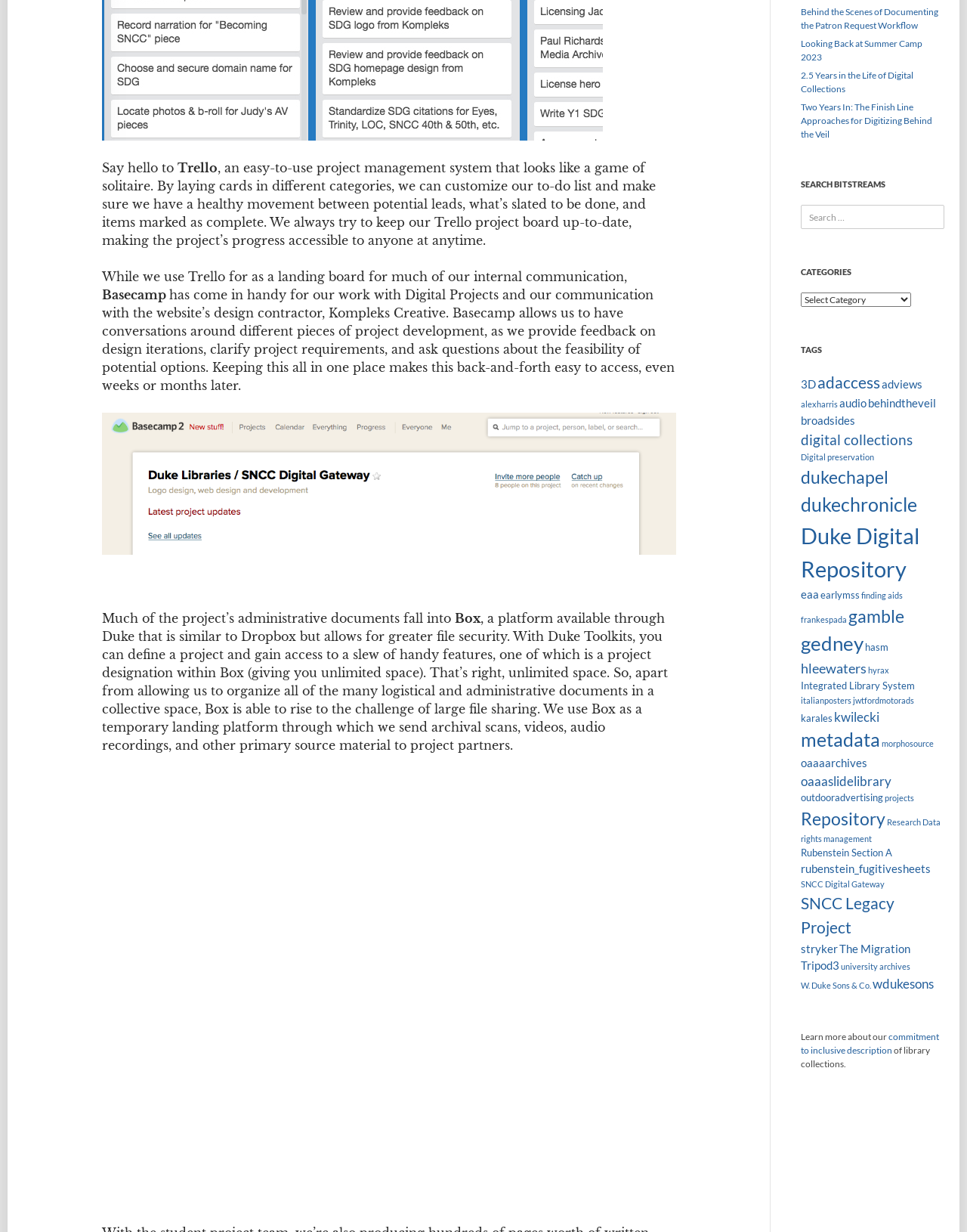Pinpoint the bounding box coordinates for the area that should be clicked to perform the following instruction: "Select a category from the dropdown menu".

[0.828, 0.237, 0.942, 0.249]